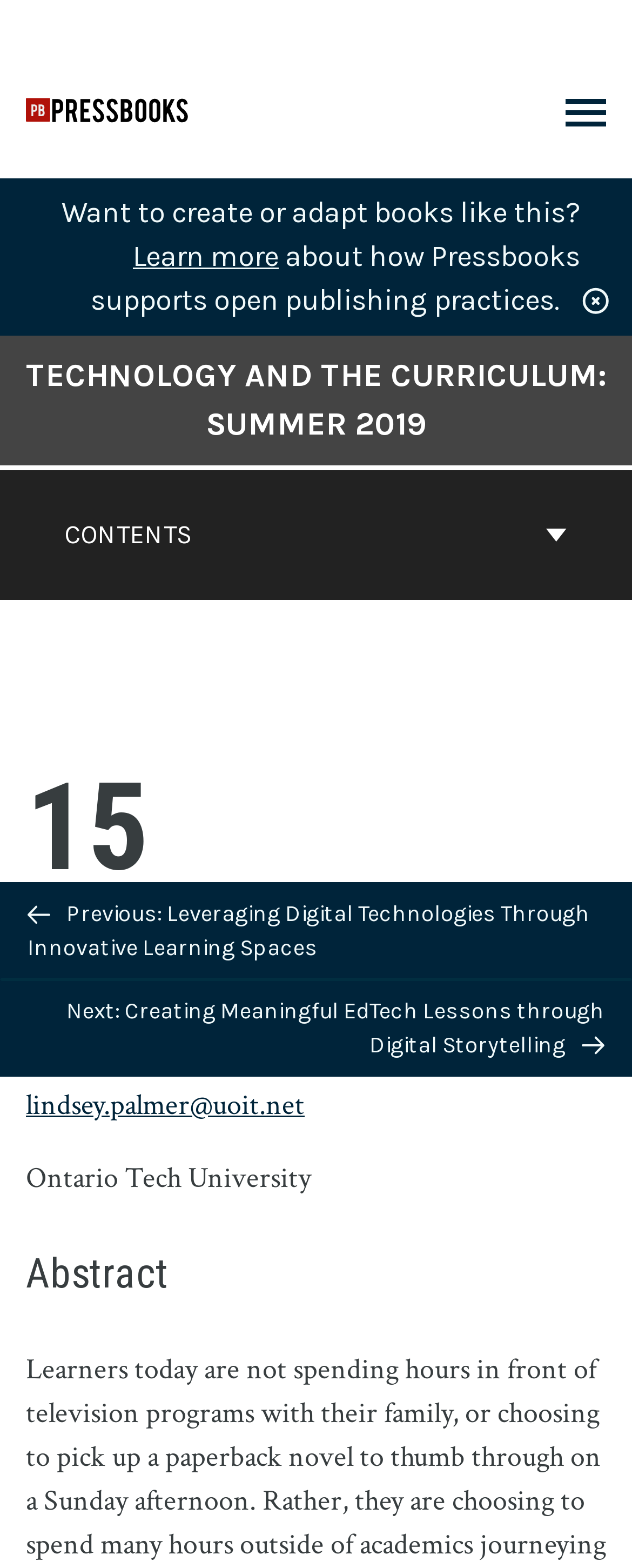Show the bounding box coordinates for the element that needs to be clicked to execute the following instruction: "Change language to English (United States)". Provide the coordinates in the form of four float numbers between 0 and 1, i.e., [left, top, right, bottom].

None